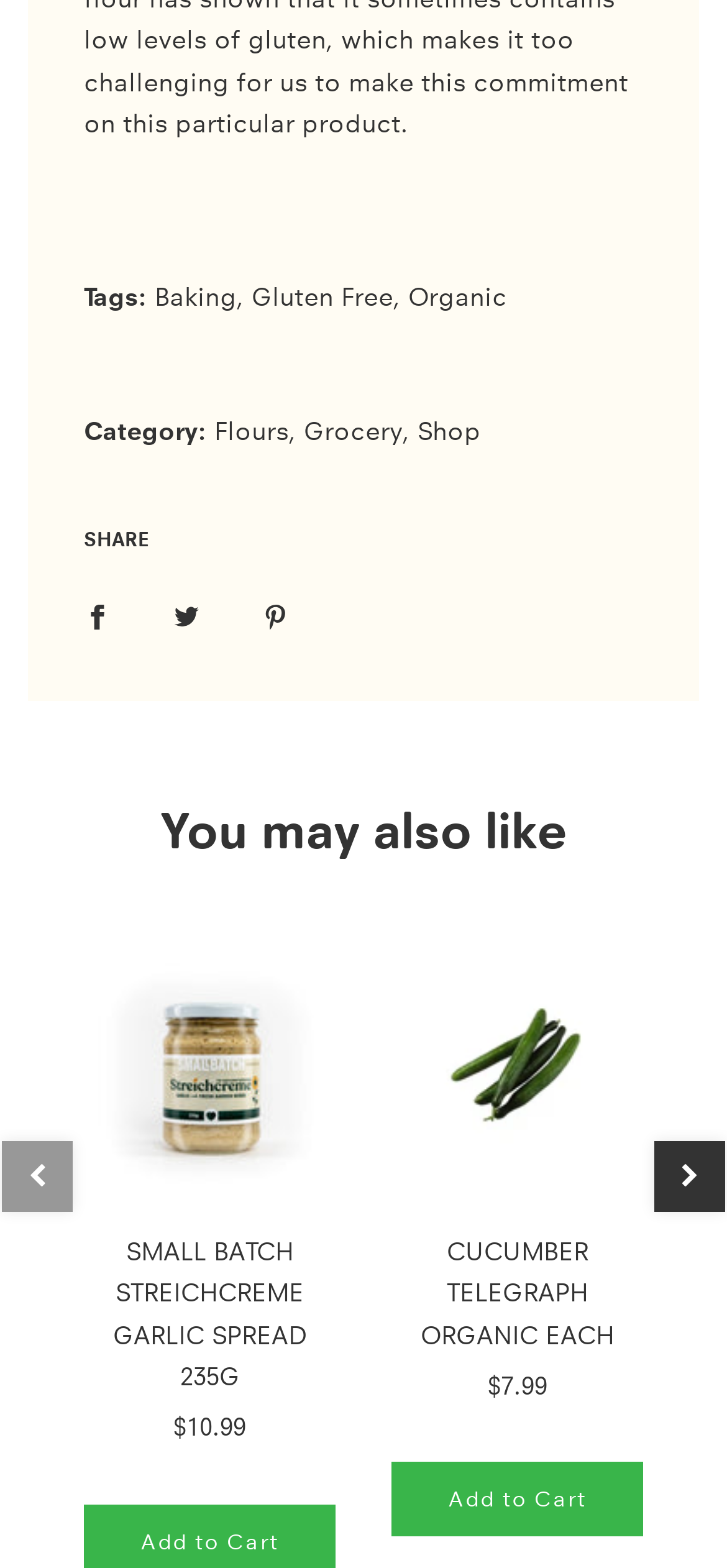Please locate the bounding box coordinates of the element that should be clicked to achieve the given instruction: "View SMALL BATCH STREICHCREME GARLIC SPREAD 235G product".

[0.115, 0.606, 0.462, 0.767]